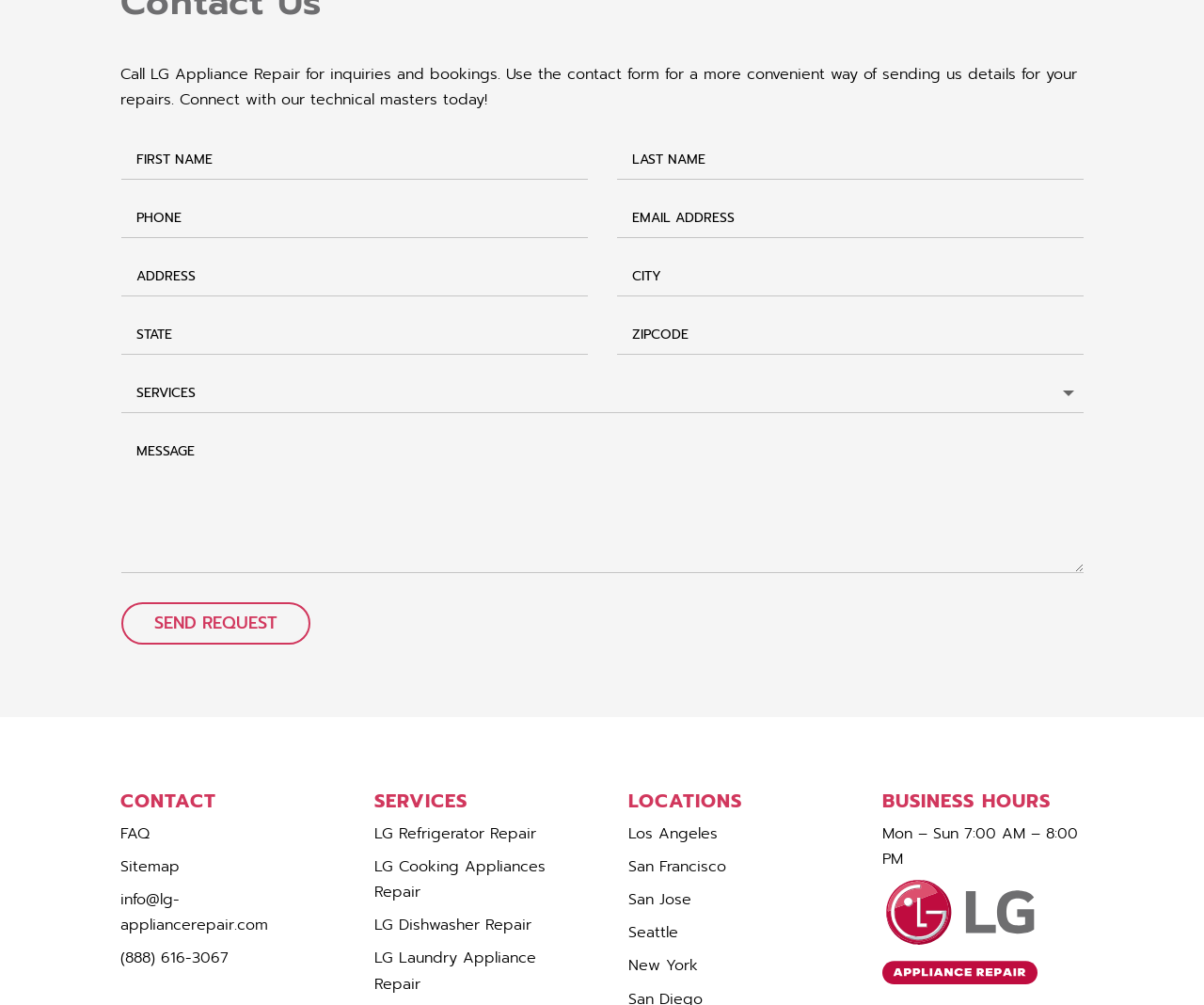Refer to the image and provide an in-depth answer to the question:
What are the business hours of LG Appliance Repair?

The business hours of LG Appliance Repair are mentioned in the static text 'Mon – Sun 7:00 AM – 8:00 PM' under the 'BUSINESS HOURS' heading.